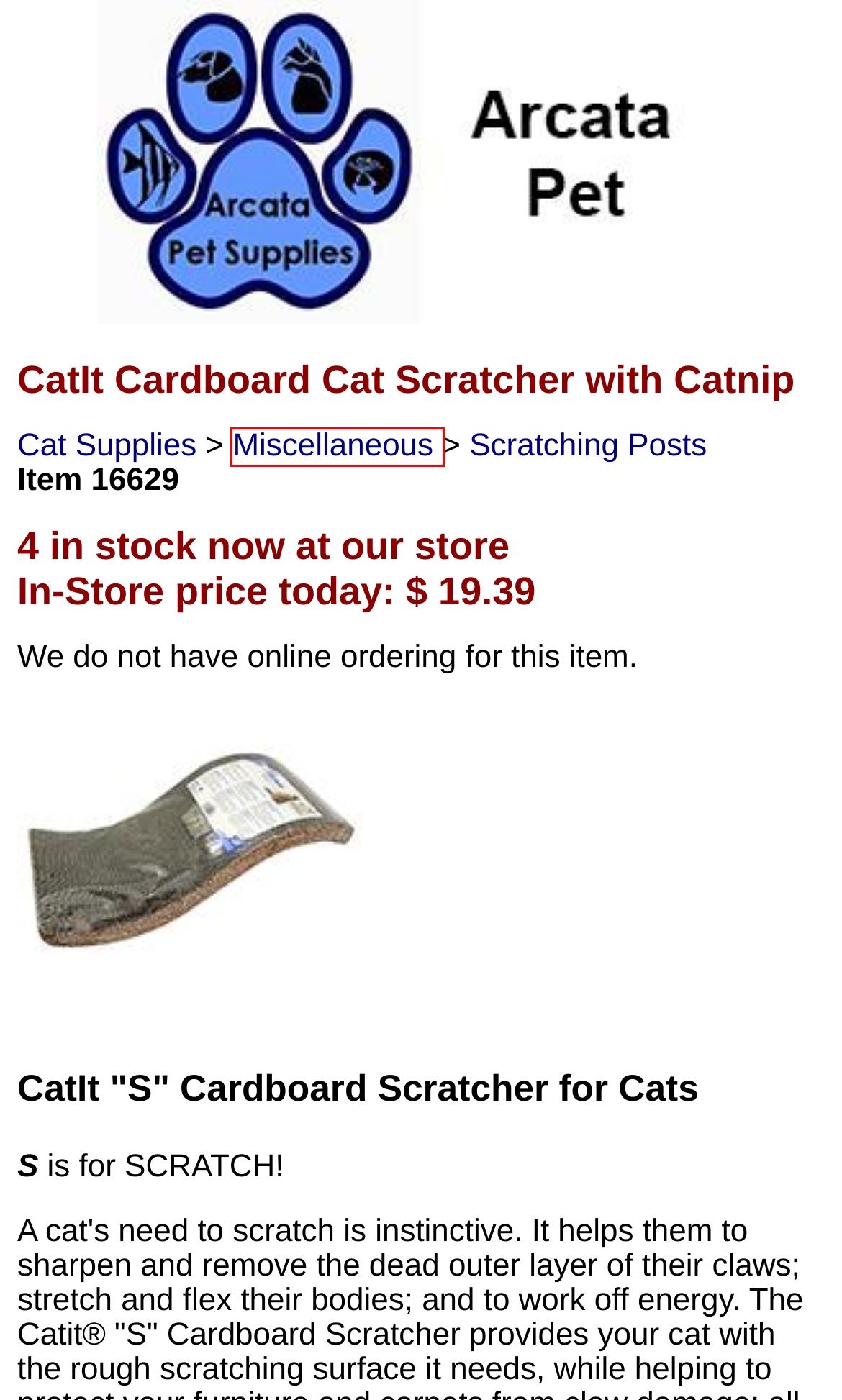Examine the screenshot of a webpage featuring a red bounding box and identify the best matching webpage description for the new page that results from clicking the element within the box. Here are the options:
A. Cat Supplies at Arcata Pet Supplies
B. Cat Scratching Posts at Arcata Pet Supplies
C. Cat Miscellaneous at Arcata Pet Supplies
D. CatIt Products at Arcata Pet Supplies
E. Privacy Statement for Arcata Pet
F. Rolf C. Hagen Inc.
G. Arcata Pet Copyright Page
H. FDA Disclaimer

C